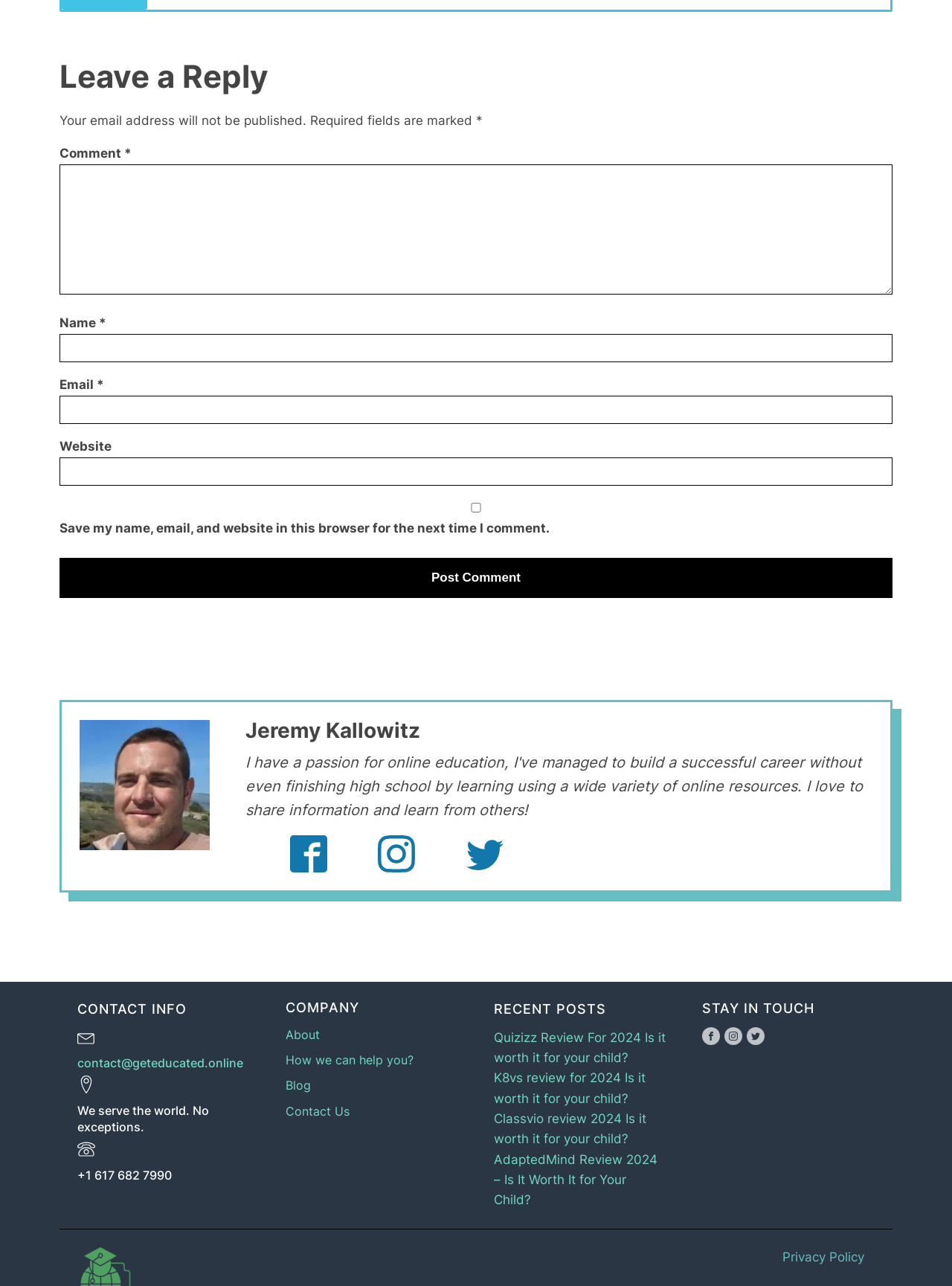Highlight the bounding box coordinates of the element that should be clicked to carry out the following instruction: "Leave a comment". The coordinates must be given as four float numbers ranging from 0 to 1, i.e., [left, top, right, bottom].

[0.062, 0.047, 0.938, 0.074]